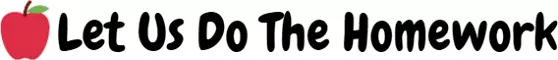Create a detailed narrative for the image.

The image features a vibrant and engaging title that reads "Let Us Do The Homework," accompanied by an illustration of a red apple. The bold, playful font draws attention and evokes a sense of fun and approachability, indicating that the service aims to assist students with their academic challenges. The imagery aligns well with the theme of education, representing support and guidance in tackling homework tasks, particularly in subjects like physics, which may be perceived as difficult. This visual element sets a positive tone for the accompanying content, inviting learners to seek help and succeed in their studies.